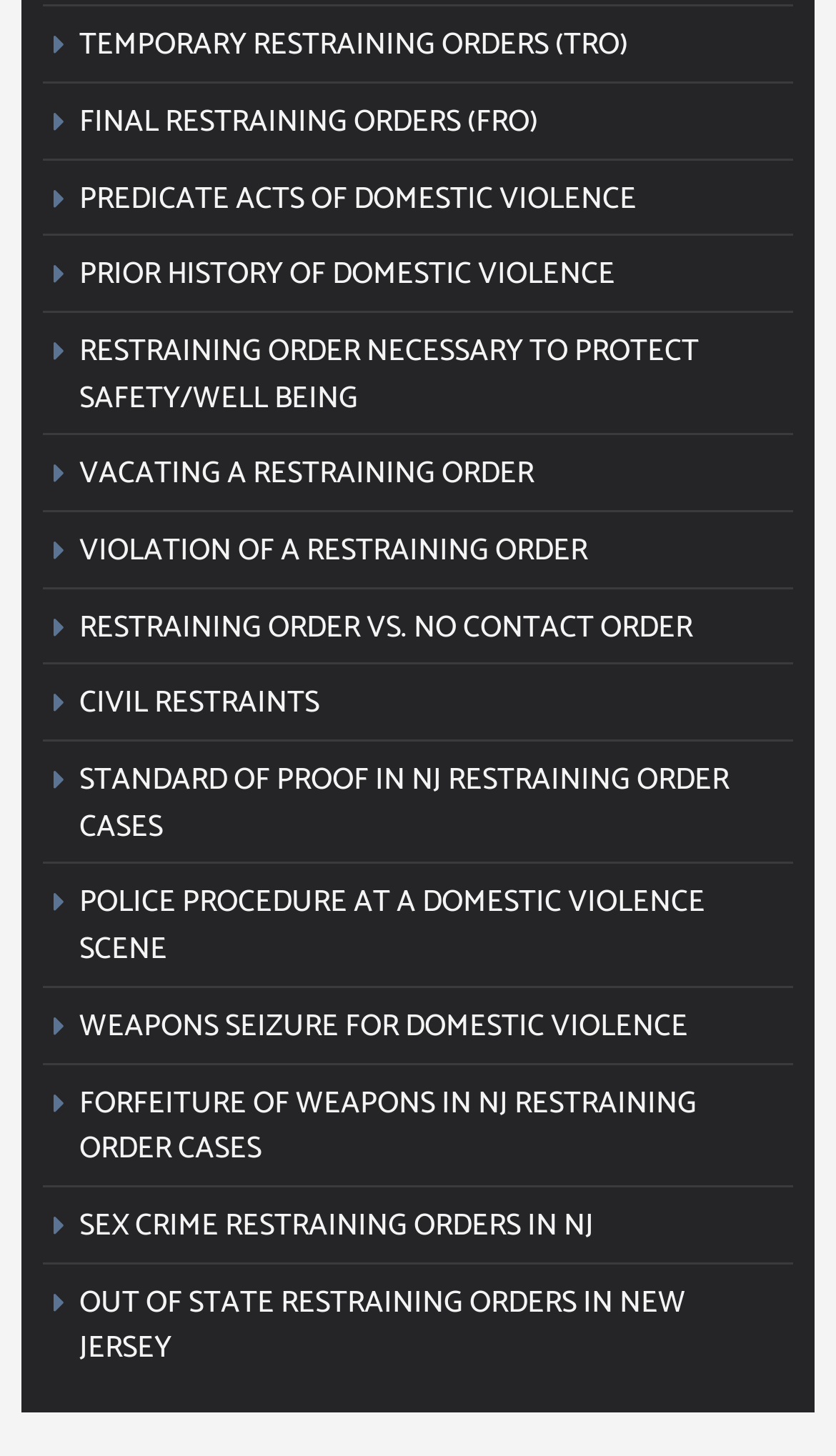Specify the bounding box coordinates for the region that must be clicked to perform the given instruction: "Read about VIOLATION OF A RESTRAINING ORDER".

[0.051, 0.356, 0.949, 0.403]